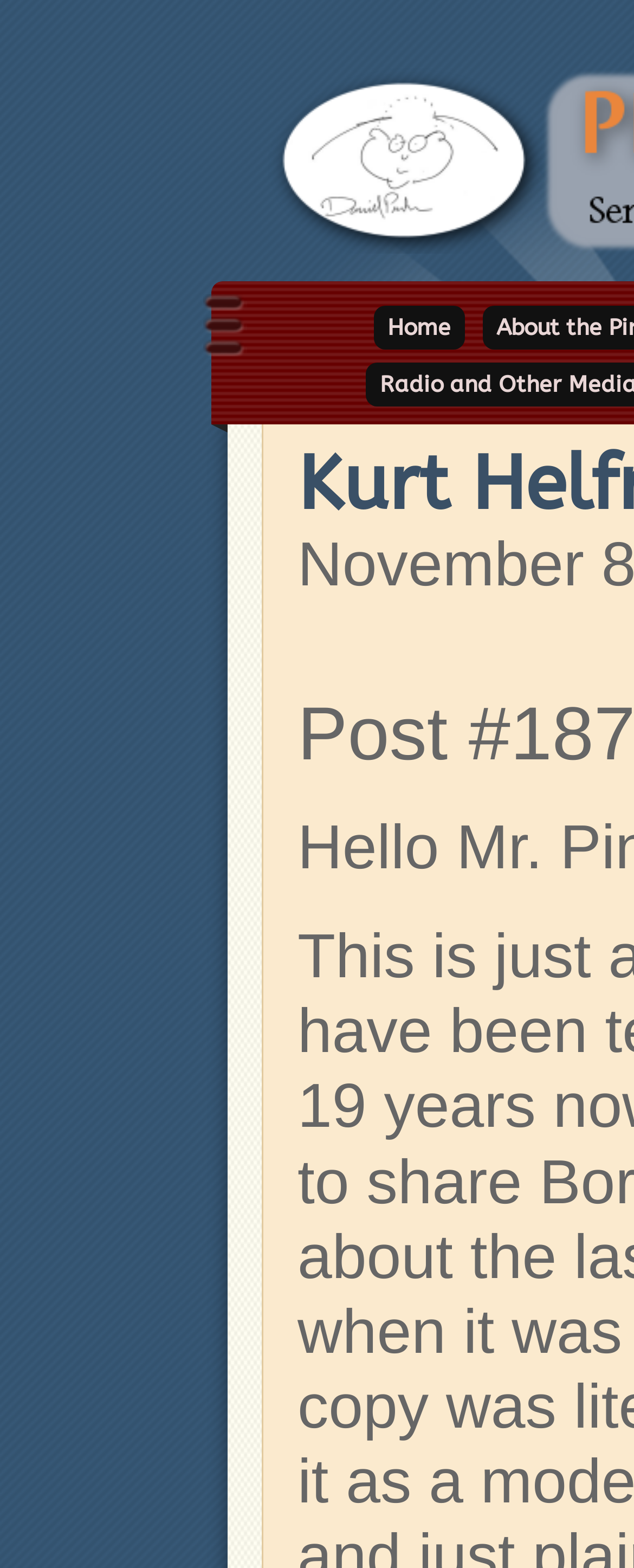Please provide the bounding box coordinate of the region that matches the element description: Home. Coordinates should be in the format (top-left x, top-left y, bottom-right x, bottom-right y) and all values should be between 0 and 1.

[0.59, 0.195, 0.733, 0.223]